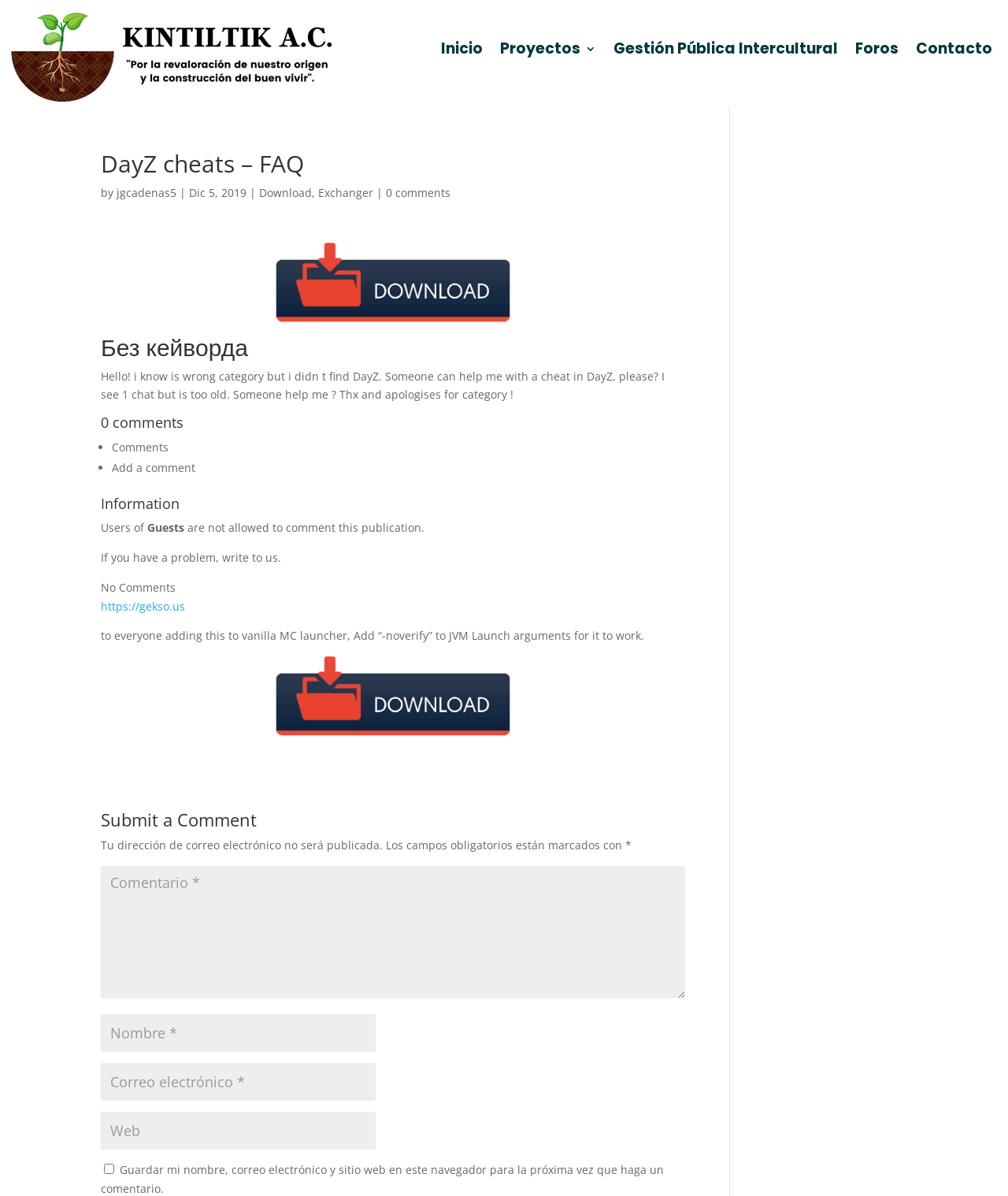Construct a thorough caption encompassing all aspects of the webpage.

This webpage is about DayZ cheats and has a FAQ section. At the top, there is a logo image on the left and a navigation menu on the right with links to "Inicio", "Proyectos 3", "Gestión Pública Intercultural", "Foros", and "Contacto". Below the navigation menu, there is a heading that reads "DayZ cheats – FAQ" followed by the author's name "jgcadenas5" and the date "Dic 5, 2019". 

On the same line, there are links to "Download" and "Exchanger" with a separator in between. Below this line, there is a heading that reads "Без кейворда" (which translates to "Without keywords" in English). 

The main content of the webpage is a post asking for help with a cheat in DayZ, followed by a heading that reads "0 comments". Below this, there is a section for adding a comment, which includes a list marker and the text "Comments" and "Add a comment". 

Further down, there is a heading that reads "Information" followed by a message stating that guests are not allowed to comment on this publication and that users with a problem should write to the website. There is also a link to "https://gekso.us" and a note about adding "-noverify" to JVM Launch arguments for a specific launcher to work.

The webpage also has a section for submitting a comment, which includes a heading, a note about email addresses not being published, and a form with required fields for comment, name, and email, as well as an optional field for a website. There is also a checkbox to save the user's name, email, and website for future comments.